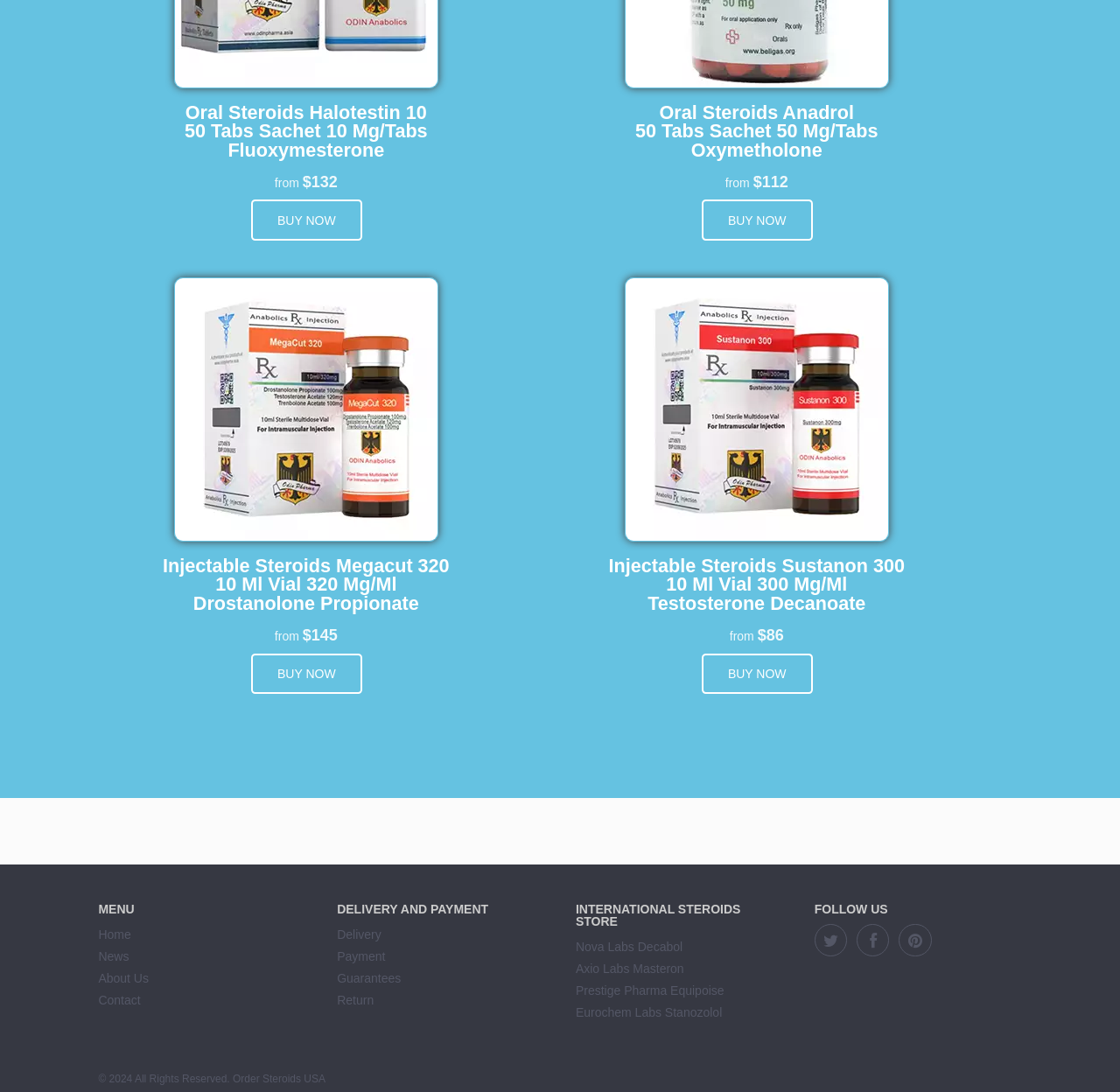Identify the bounding box of the UI component described as: "Guarantees".

[0.301, 0.89, 0.358, 0.902]